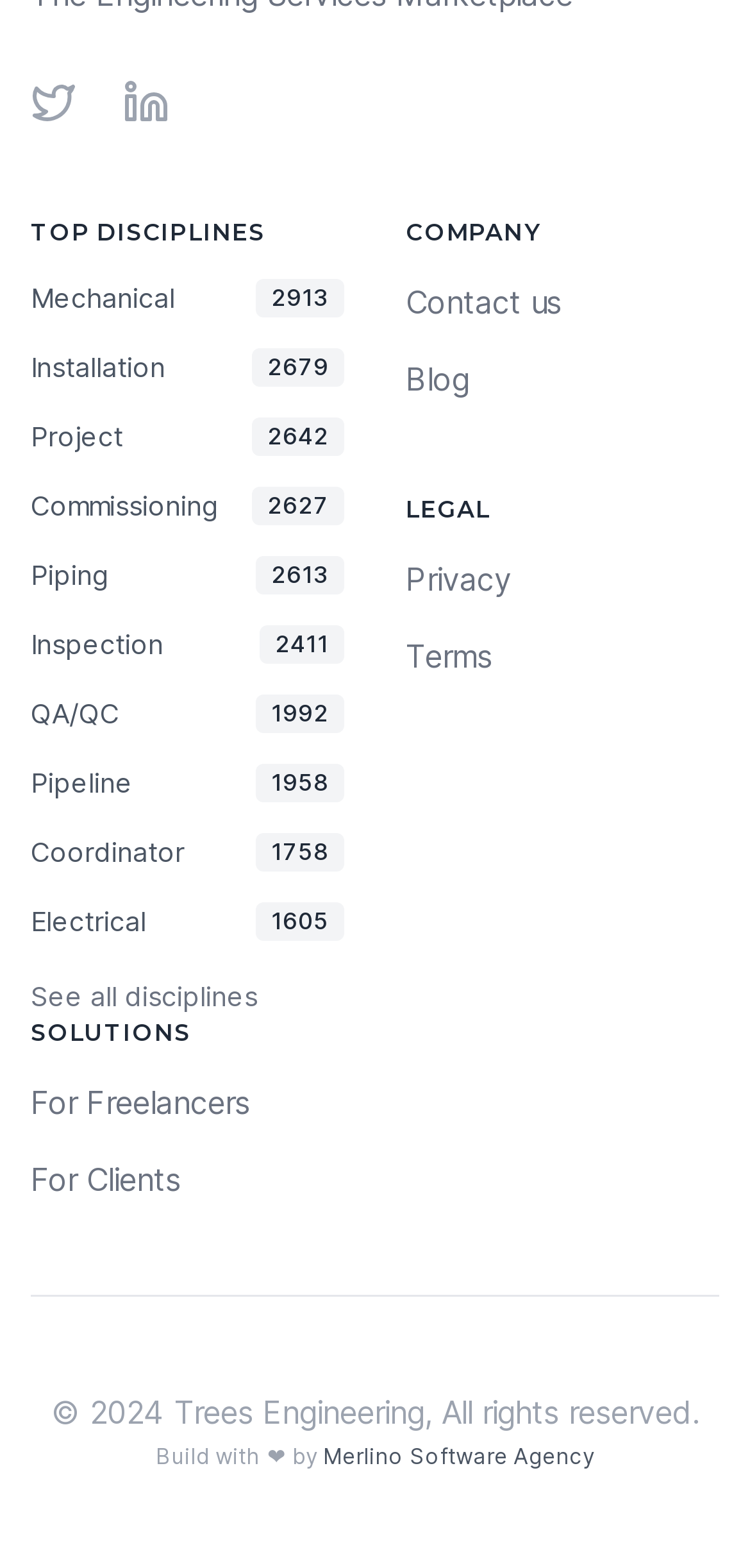Kindly provide the bounding box coordinates of the section you need to click on to fulfill the given instruction: "View Mechanical discipline".

[0.041, 0.178, 0.459, 0.203]